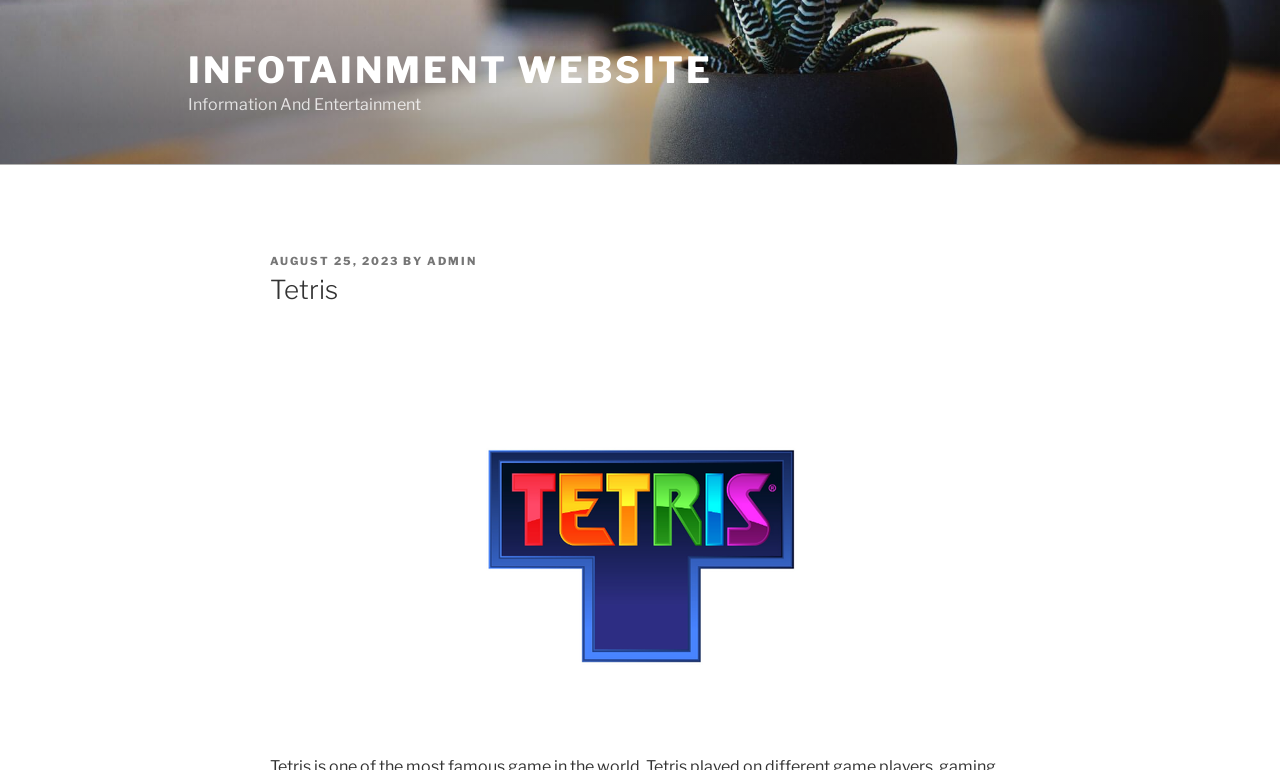What is the name of the game?
Using the details shown in the screenshot, provide a comprehensive answer to the question.

The name of the game can be found in the heading element, which is 'Tetris'. This is a prominent element on the webpage, indicating that the webpage is about the game Tetris.